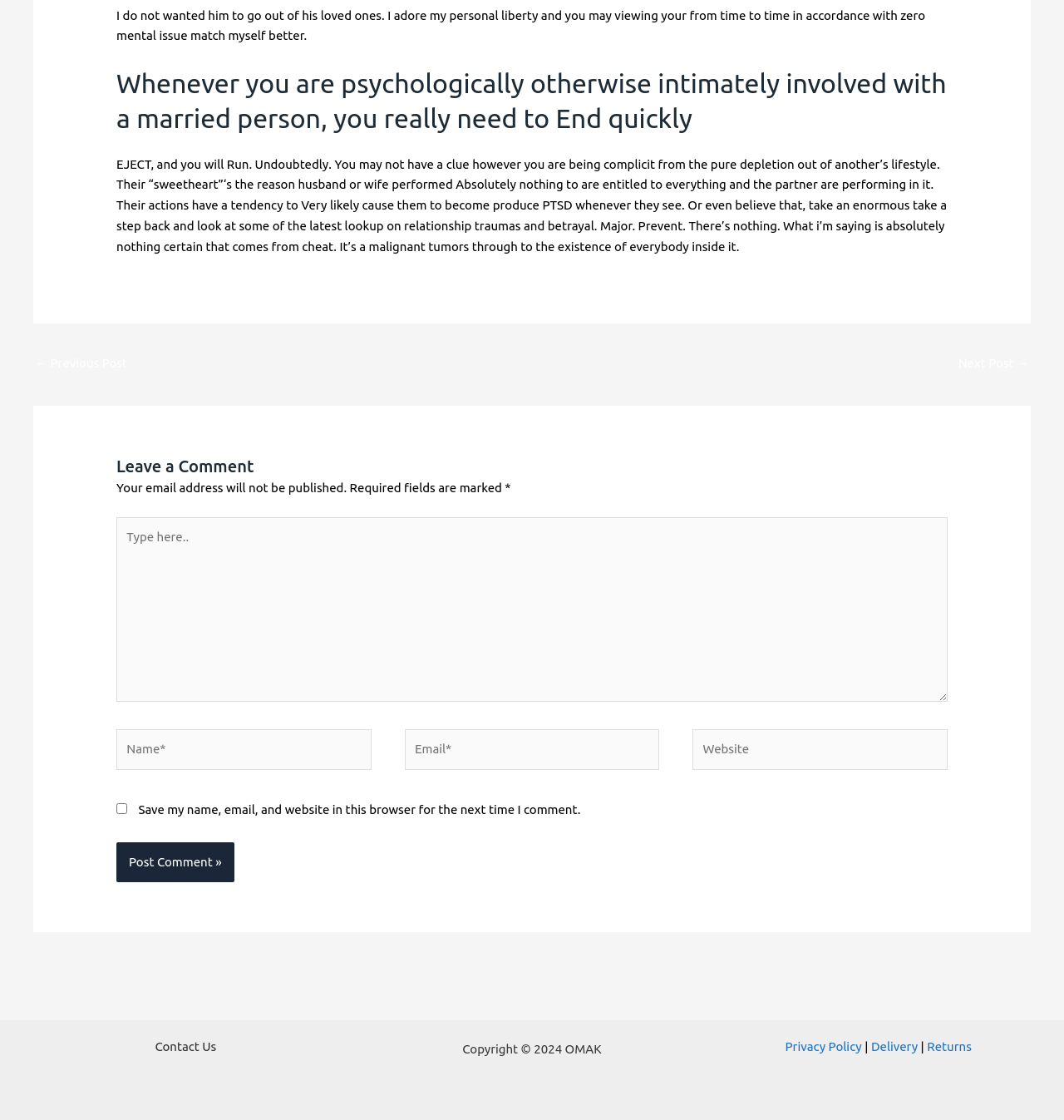Find the bounding box coordinates of the element's region that should be clicked in order to follow the given instruction: "Click the 'Post Comment »' button". The coordinates should consist of four float numbers between 0 and 1, i.e., [left, top, right, bottom].

[0.109, 0.752, 0.22, 0.788]